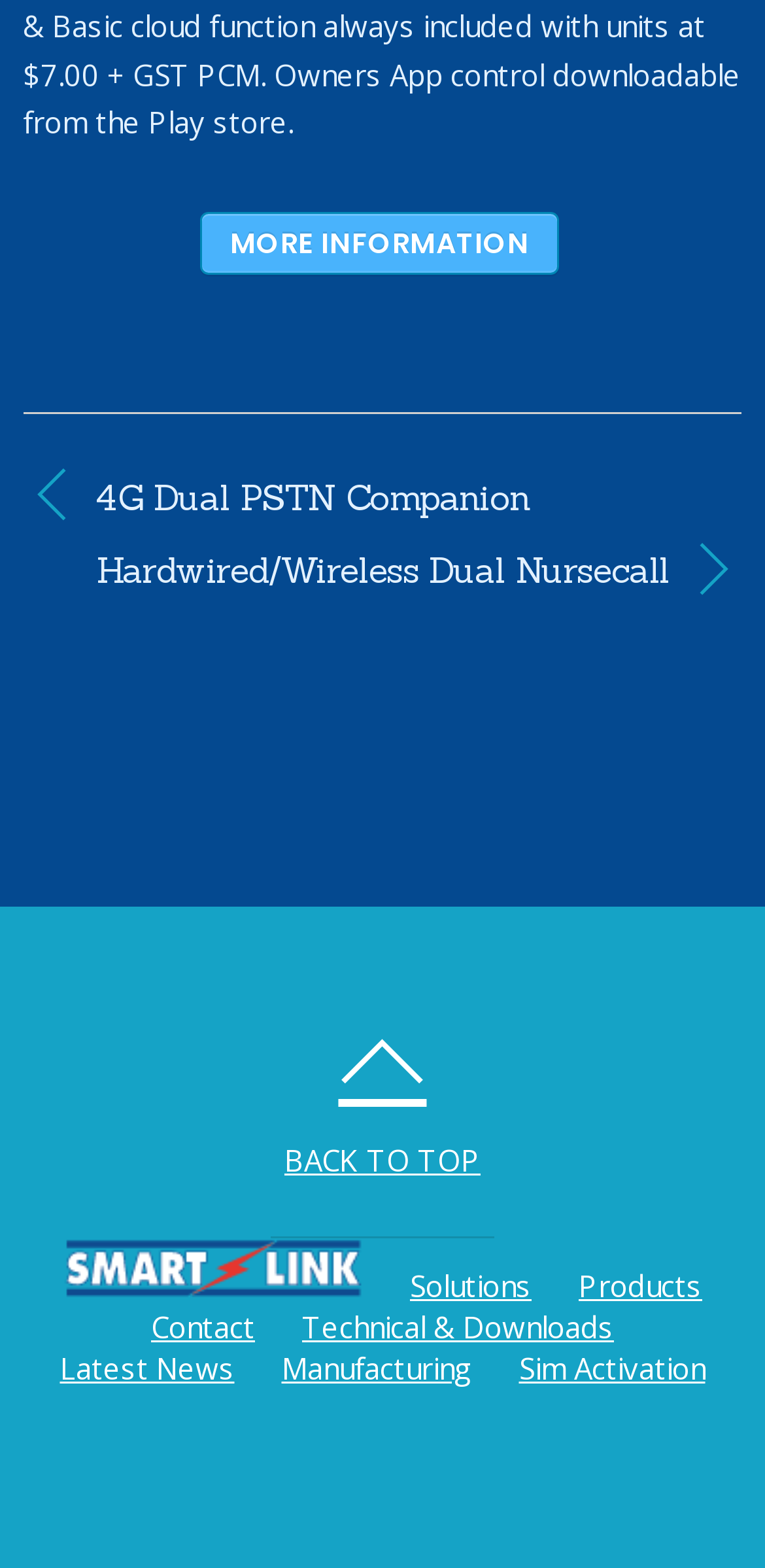What is the last link on the webpage?
Answer with a single word or short phrase according to what you see in the image.

Sim Activation